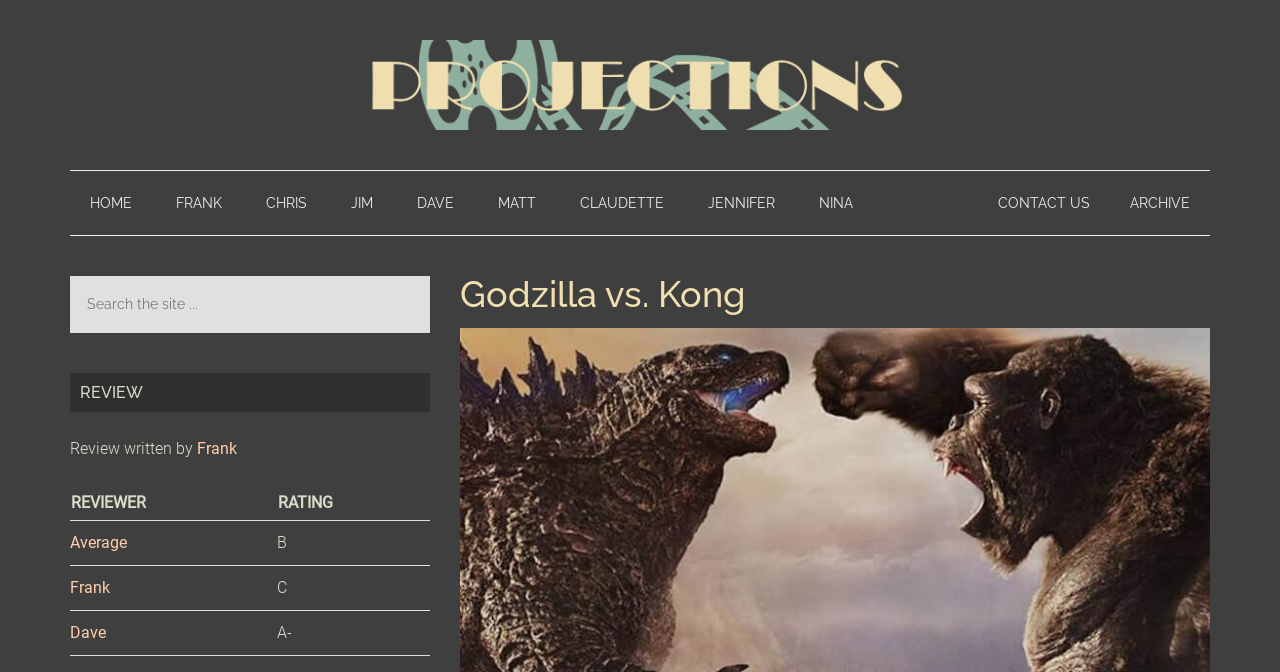Elaborate on the information and visuals displayed on the webpage.

The webpage is about the movie "Godzilla vs. Kong". At the top, there are four "Skip to" links, which are "Skip to content", "Skip to secondary menu", "Skip to primary sidebar", and "Skip to footer". Below these links, there is a navigation menu with links to different sections, including "HOME", "FRANK", "CHRIS", "JIM", "DAVE", "MATT", "CLAUDETTE", "JENNIFER", "NINA", "ARCHIVE", and "CONTACT US".

To the right of the navigation menu, there is a header with the title "Godzilla vs. Kong". Below the header, there is a primary sidebar with a search box and a button labeled "Search". The search box has a placeholder text "Search the site...".

Below the search box, there is a heading "REVIEW" followed by a static text "Review written by" and a link to the reviewer "Frank". Underneath, there is a table with three rows, each containing a reviewer's name and their rating. The reviewers' names are "Average", "Frank", and "Dave", and their ratings are "B", "C", and "A-", respectively.

Overall, the webpage appears to be a review page for the movie "Godzilla vs. Kong", with a navigation menu, a search box, and a table displaying reviews from different critics.